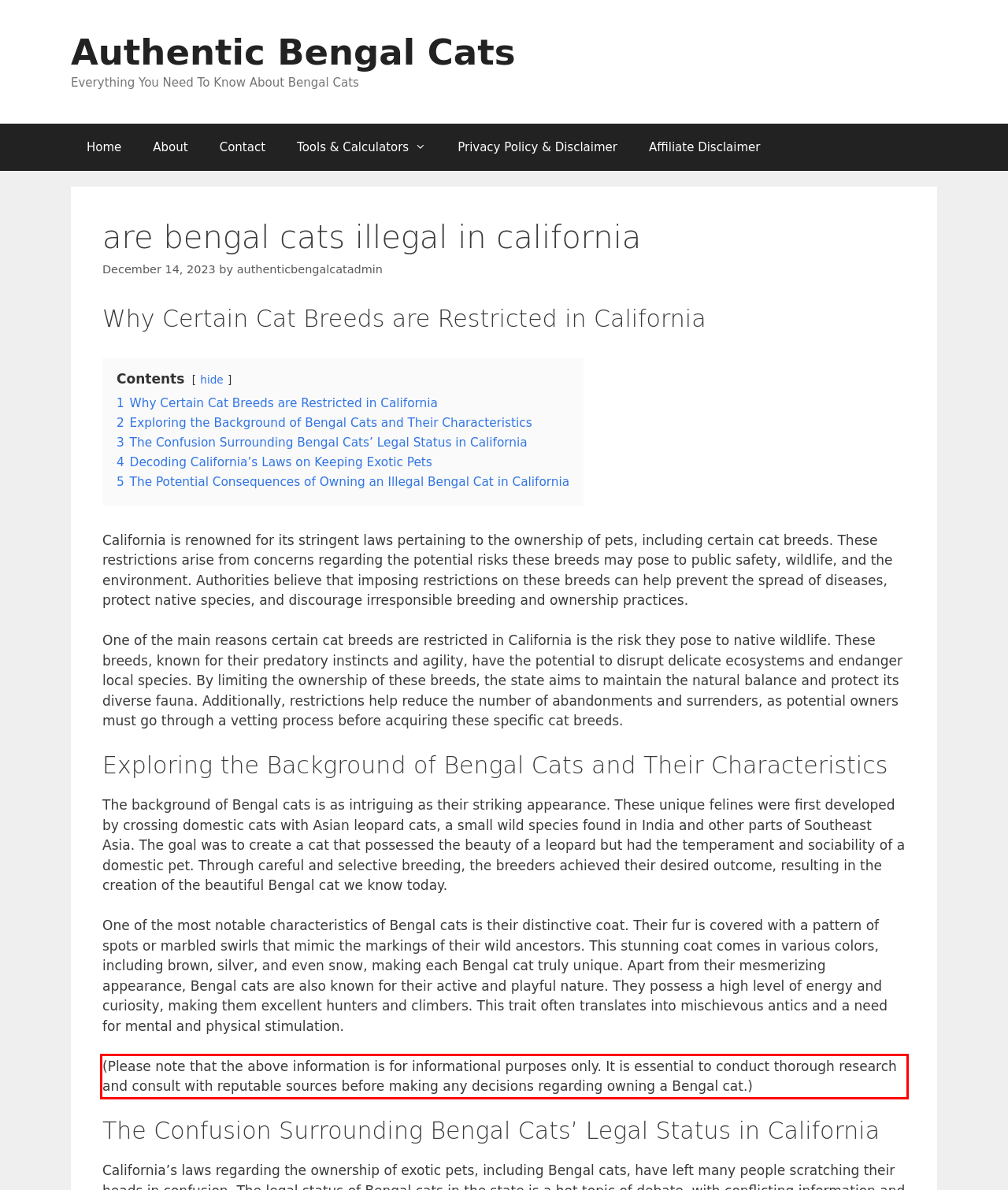You are presented with a screenshot containing a red rectangle. Extract the text found inside this red bounding box.

(Please note that the above information is for informational purposes only. It is essential to conduct thorough research and consult with reputable sources before making any decisions regarding owning a Bengal cat.)